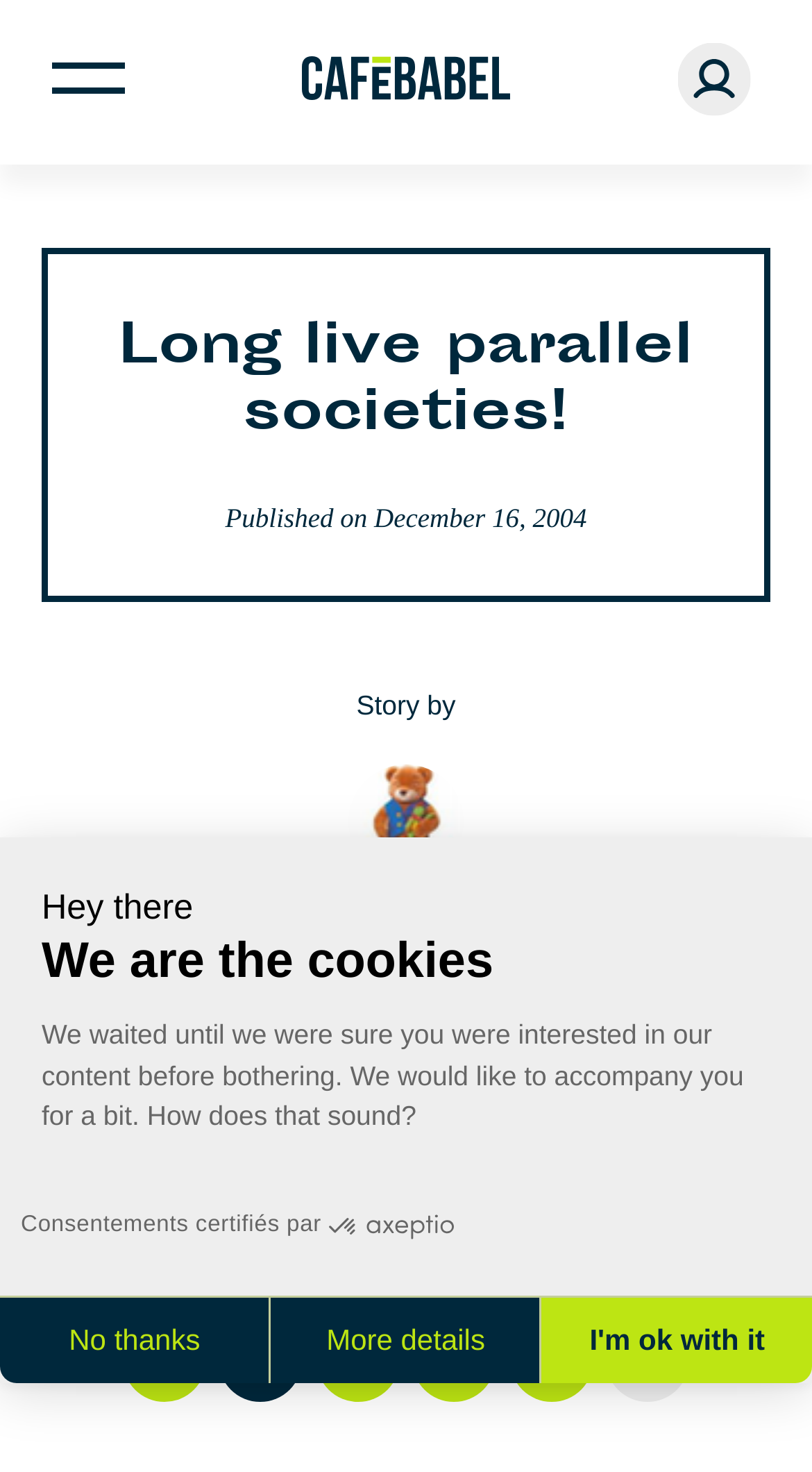Determine the bounding box coordinates of the clickable region to execute the instruction: "Change language to German". The coordinates should be four float numbers between 0 and 1, denoted as [left, top, right, bottom].

[0.27, 0.896, 0.373, 0.952]